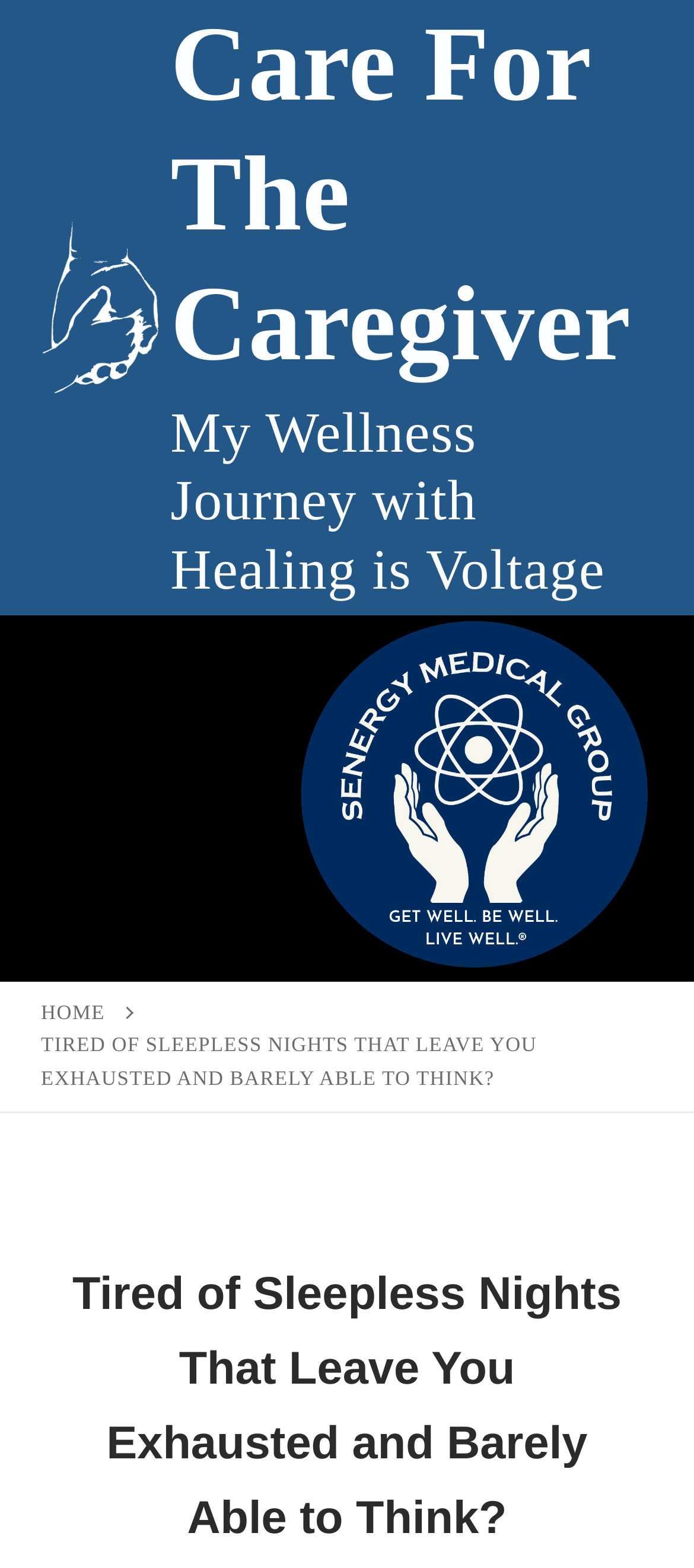How many links are there on the webpage?
Examine the screenshot and reply with a single word or phrase.

4